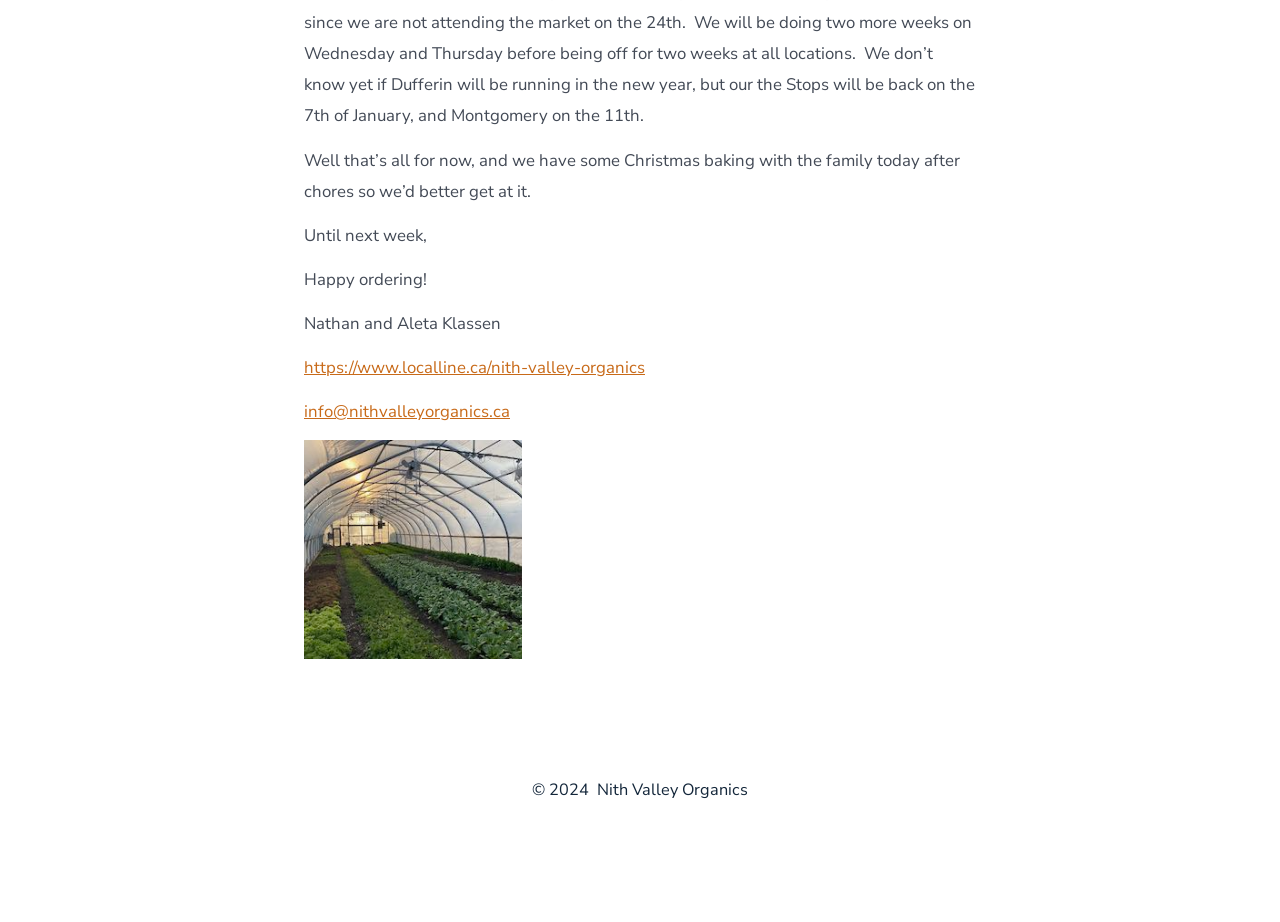What is the email address of the website?
Please interpret the details in the image and answer the question thoroughly.

The email address of the website is mentioned in the text, which is 'info@nithvalleyorganics.ca'. This is a link element with bounding box coordinates [0.237, 0.434, 0.398, 0.459].